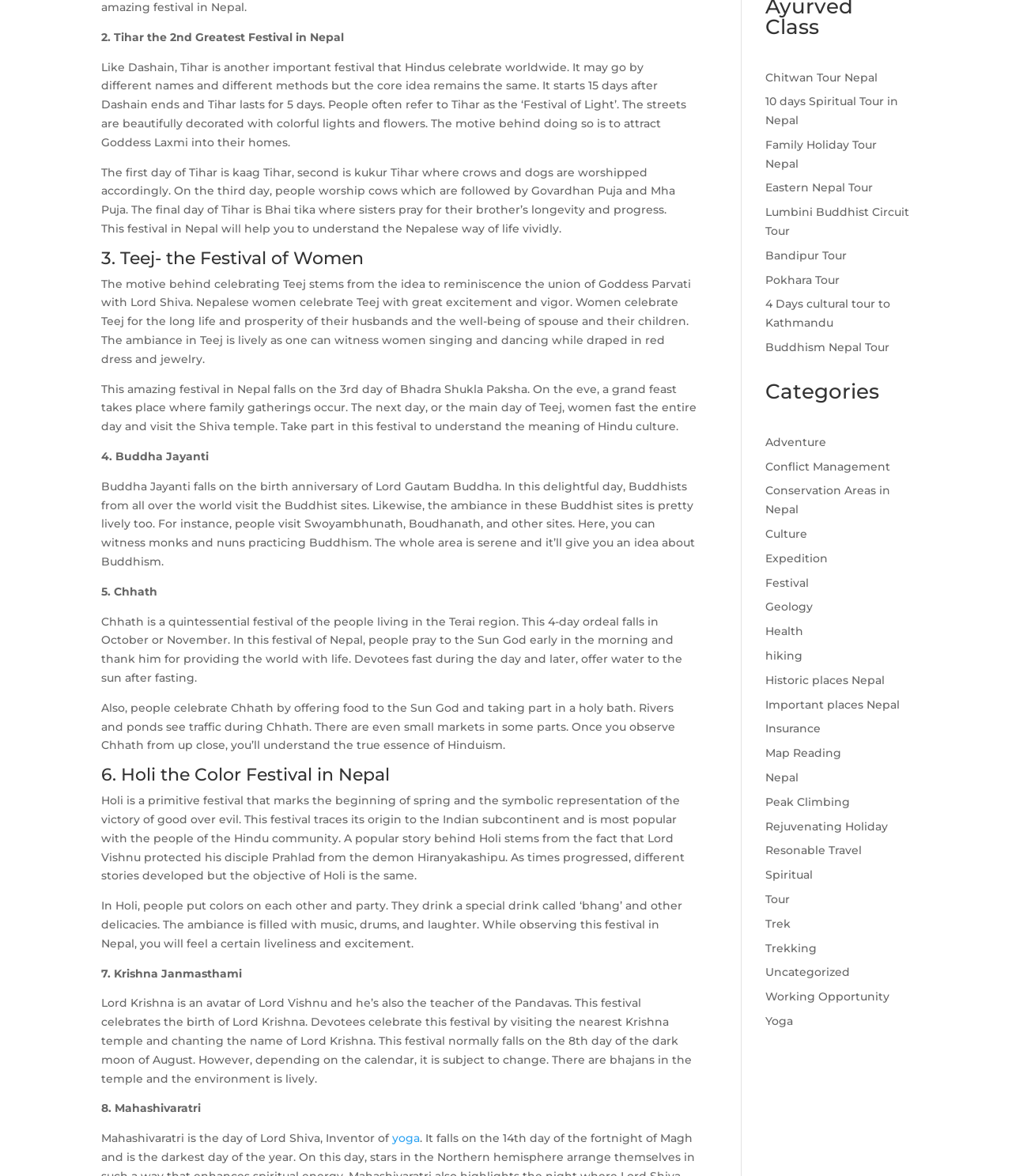Please provide a one-word or phrase answer to the question: 
What is the second festival mentioned in the webpage?

Teej